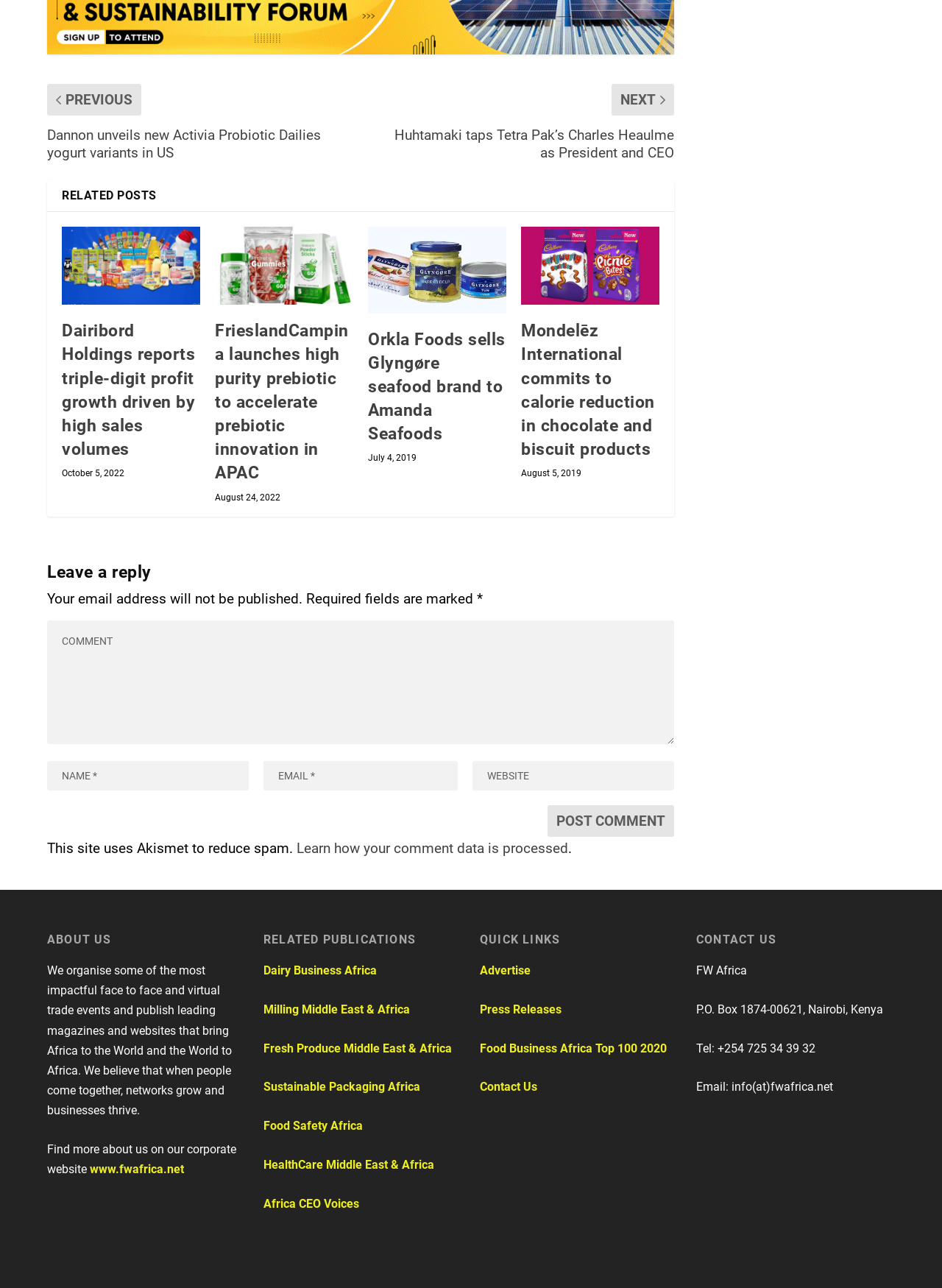Please locate the clickable area by providing the bounding box coordinates to follow this instruction: "Enter your name in the 'NAME *' field".

[0.05, 0.605, 0.264, 0.628]